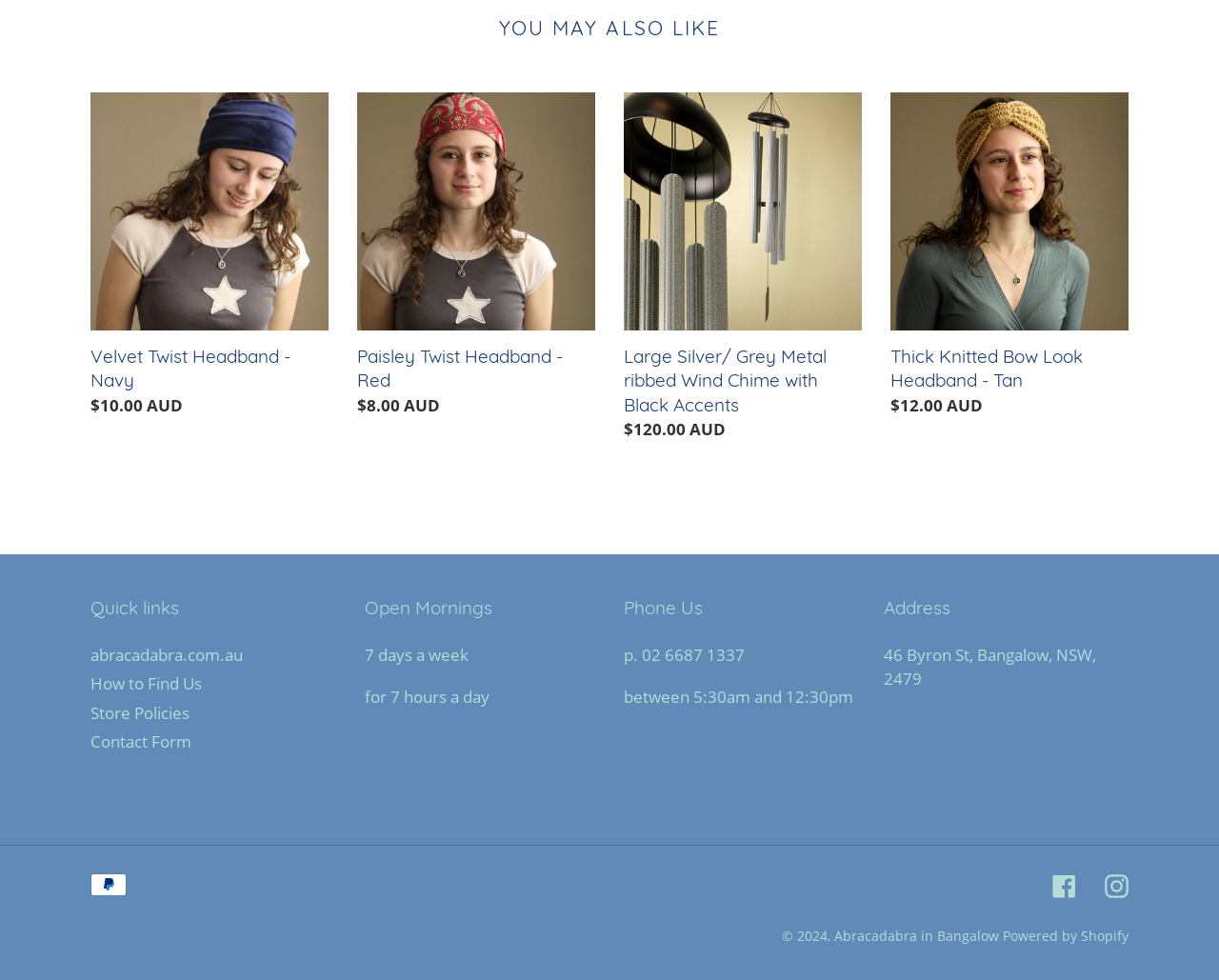Locate and provide the bounding box coordinates for the HTML element that matches this description: "Deployment examples".

None